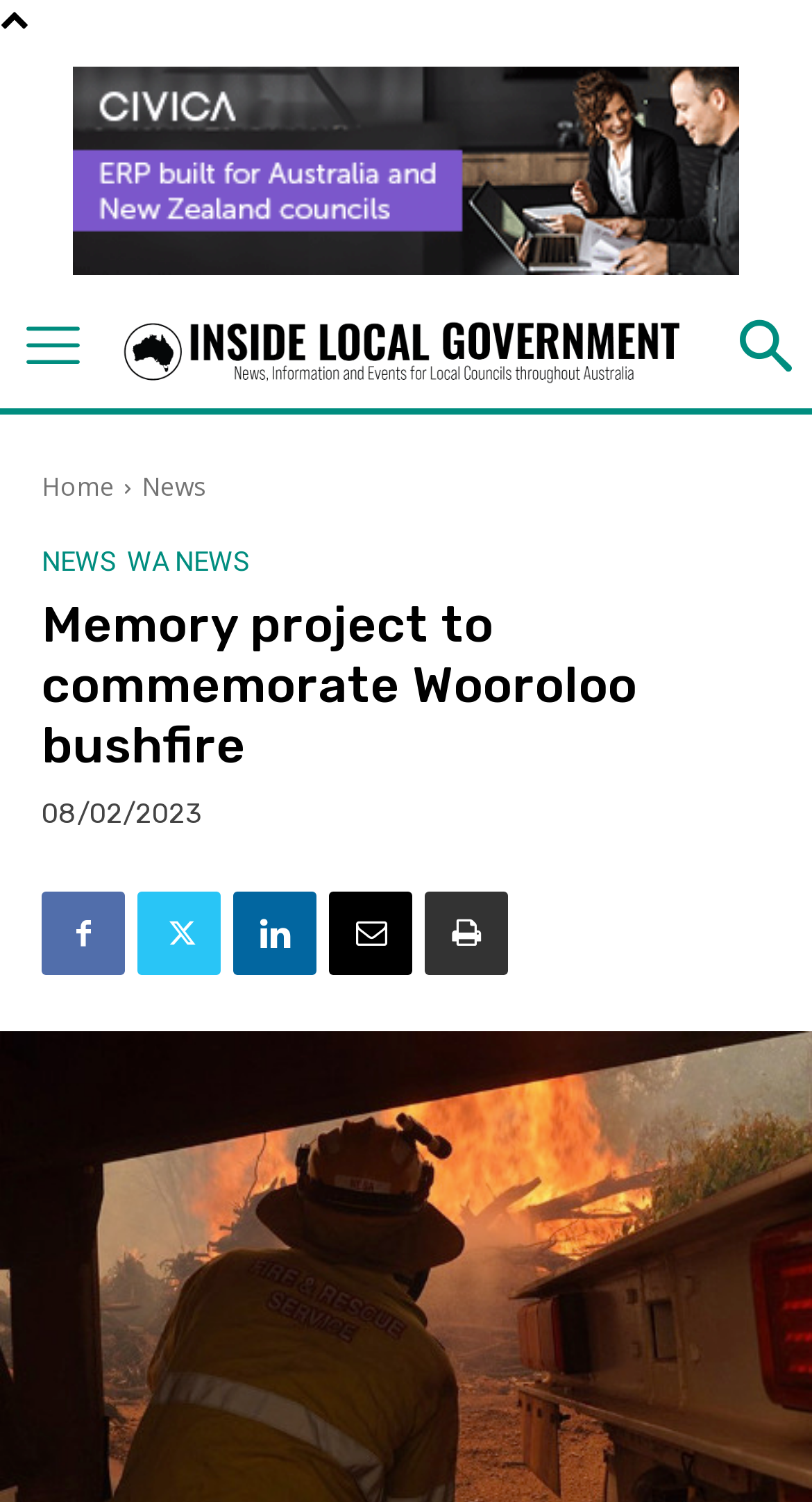What is the date of the news article?
Give a single word or phrase as your answer by examining the image.

08/02/2023